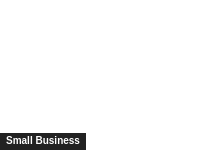What type of content is related to the label?
Refer to the image and provide a detailed answer to the question.

The caption suggests that the label 'Small Business' is related to content focused on small businesses, including articles, resources, or advice for entrepreneurs and small enterprises.